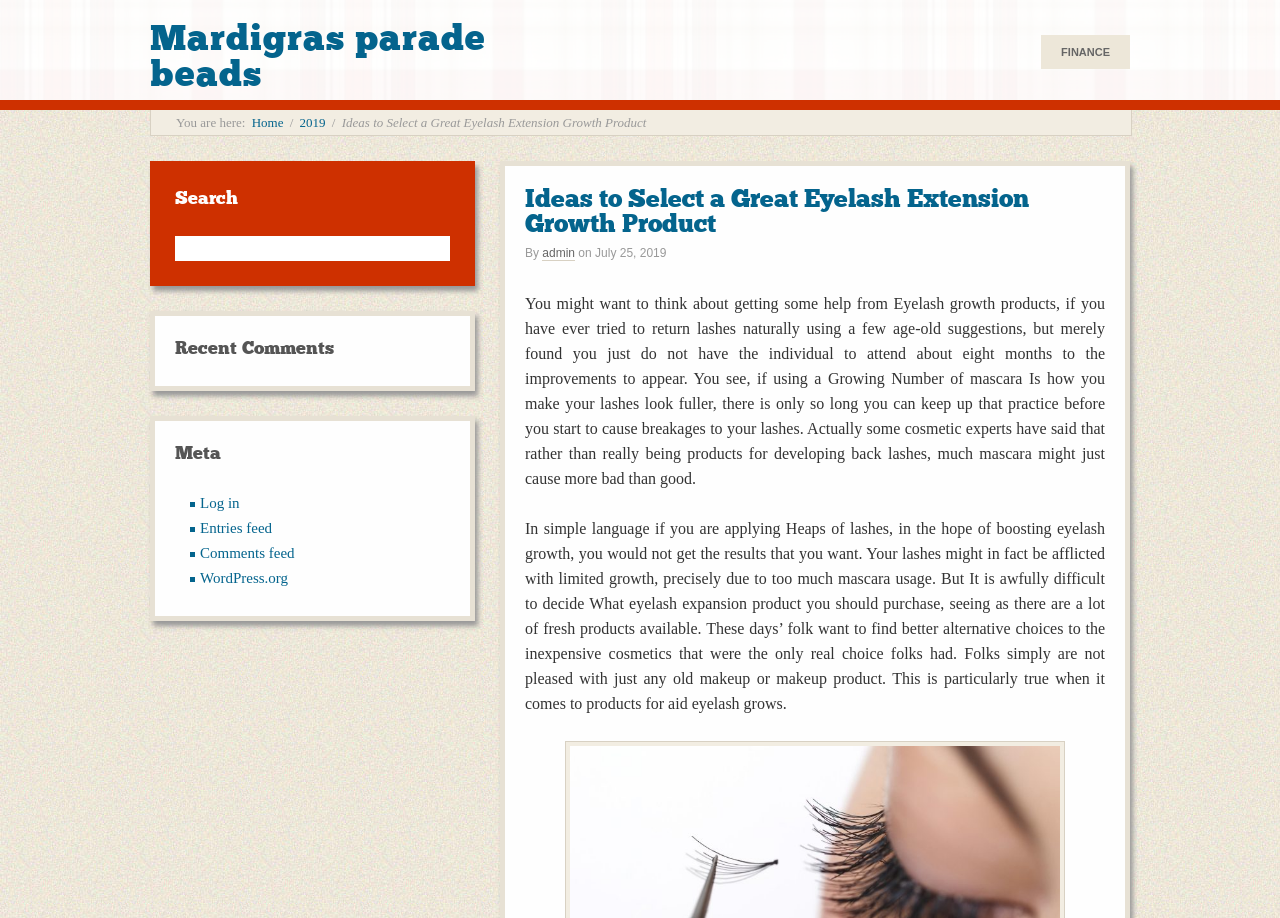Determine the bounding box coordinates of the target area to click to execute the following instruction: "Visit the 'Home' page."

[0.197, 0.125, 0.221, 0.142]